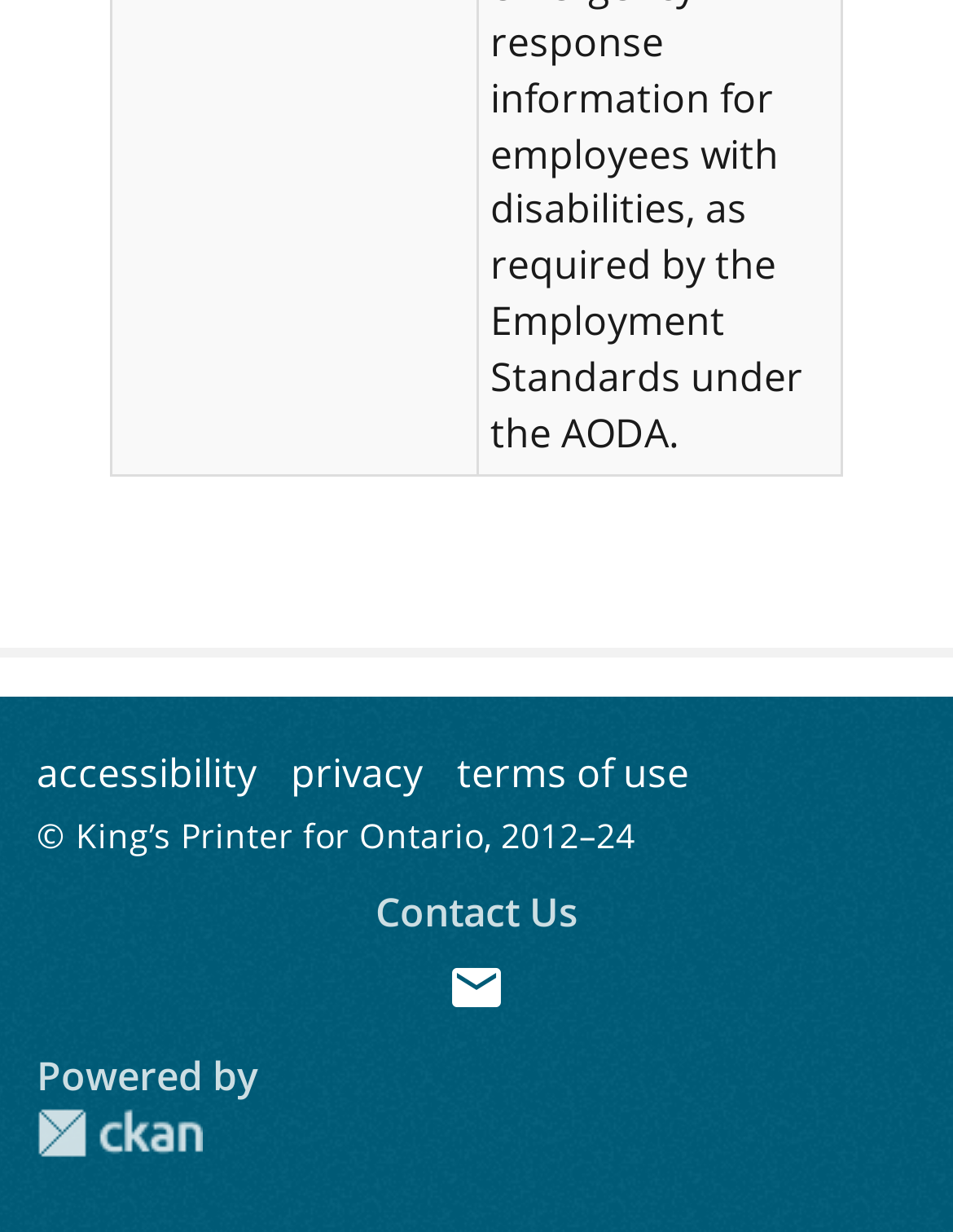How many links are there at the bottom of the webpage?
Can you give a detailed and elaborate answer to the question?

I counted the number of links at the bottom of the webpage and found five links: 'accessibility', 'privacy', 'terms of use', 'mail', and 'Comprehensive Knowledge Archive Network (CKAN)'.